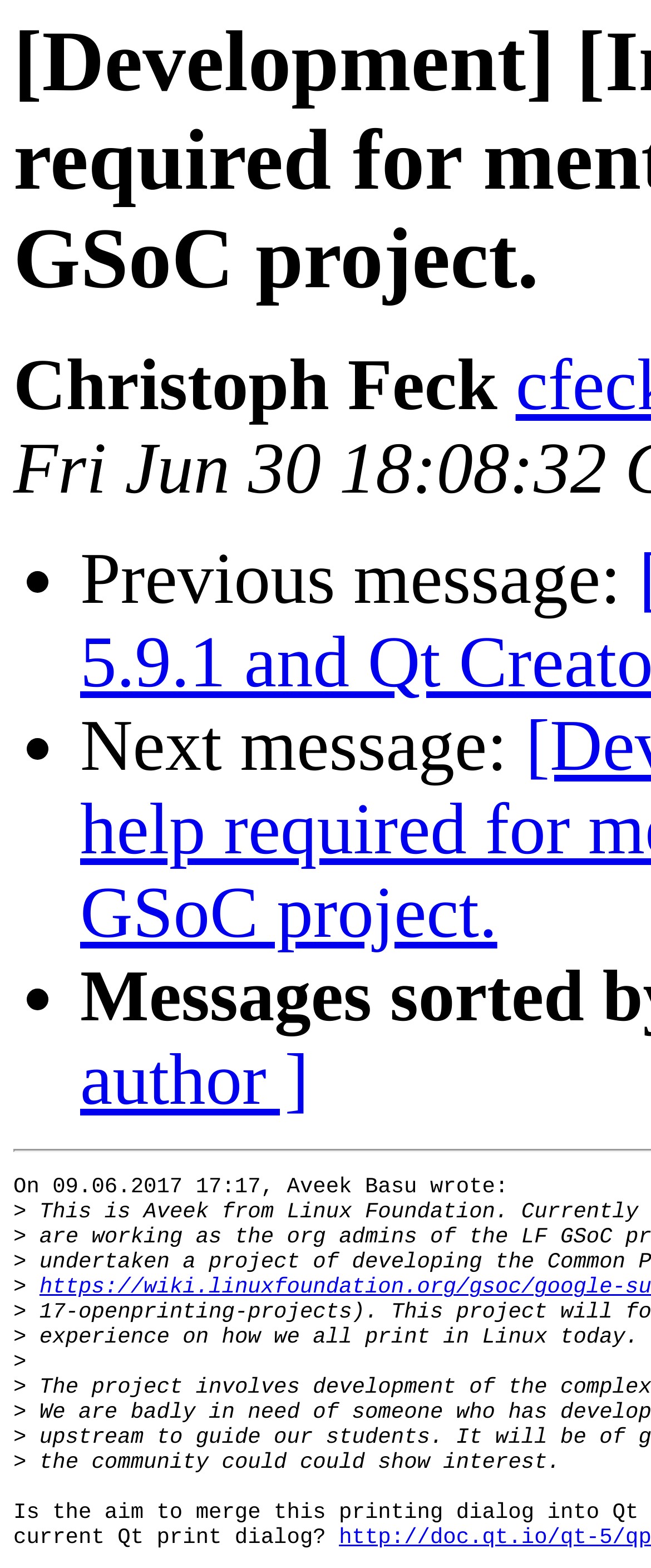Who is being addressed for help?
Look at the image and construct a detailed response to the question.

The person being addressed for help can be found in the meta description '[Development] [Interest] QT expert's help required for mentoring Linux Foundation GSoC project.' which indicates that a QT expert is being sought for help.